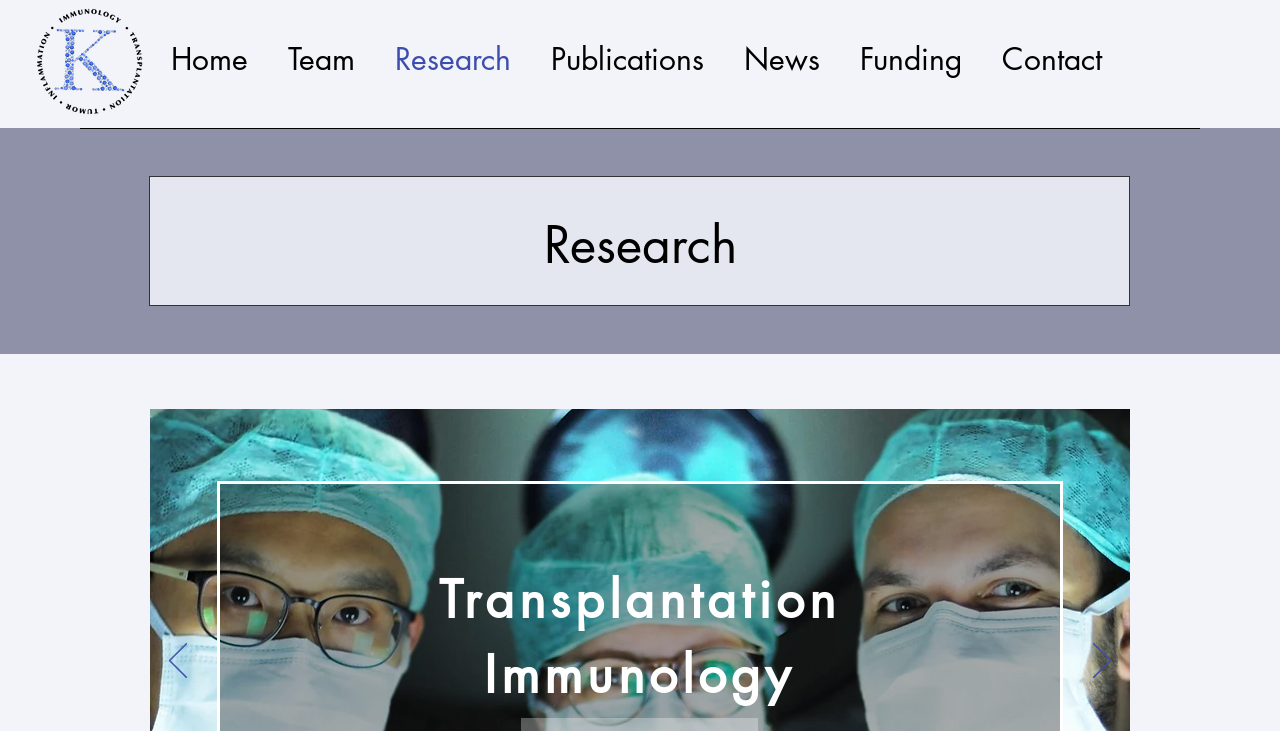Could you highlight the region that needs to be clicked to execute the instruction: "go to home page"?

[0.117, 0.0, 0.209, 0.163]